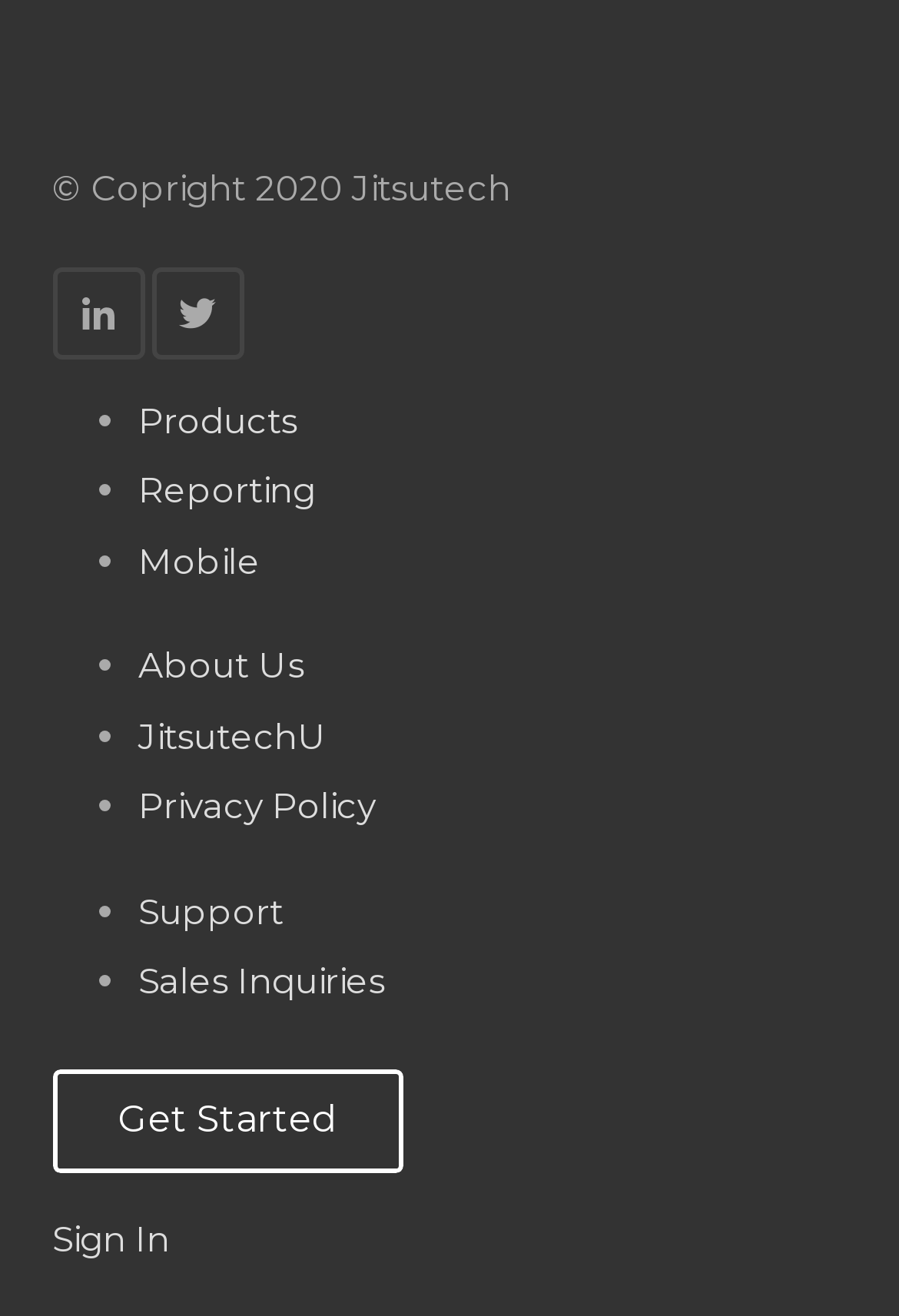Locate the bounding box coordinates of the item that should be clicked to fulfill the instruction: "Sign In".

[0.058, 0.924, 0.188, 0.957]